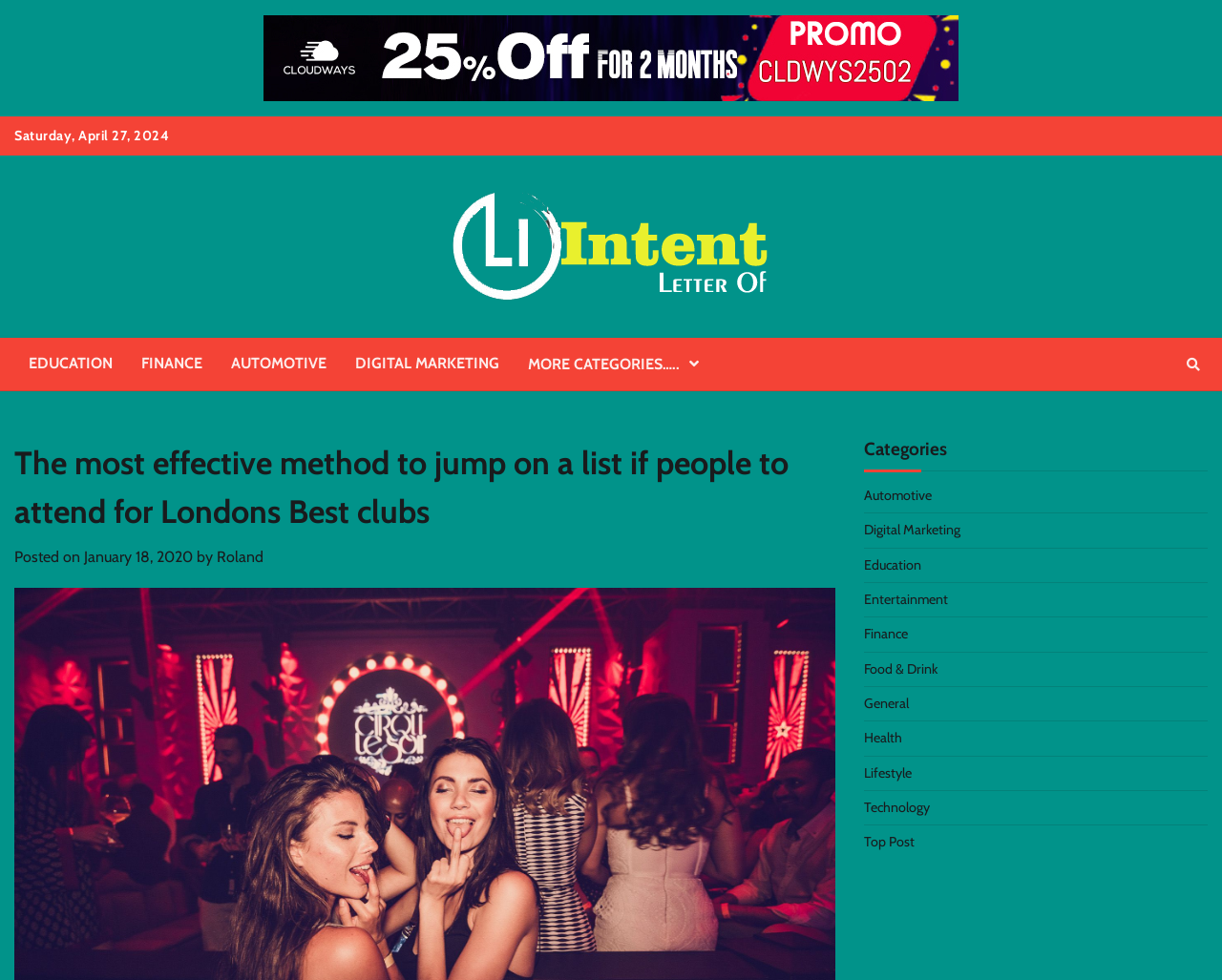From the screenshot, find the bounding box of the UI element matching this description: "Finance". Supply the bounding box coordinates in the form [left, top, right, bottom], each a float between 0 and 1.

[0.104, 0.345, 0.177, 0.398]